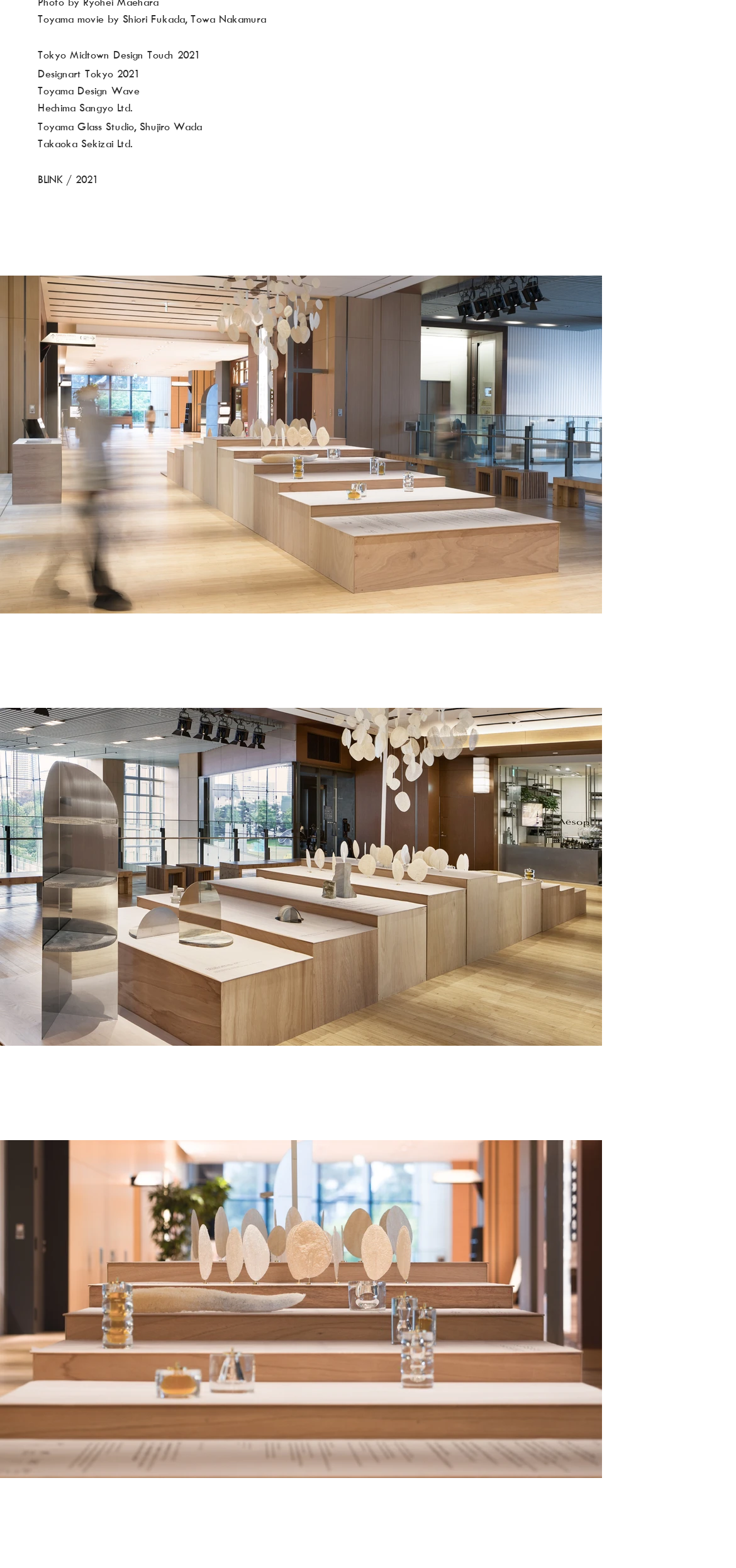What is the width of the images on the webpage?
Identify the answer in the screenshot and reply with a single word or phrase.

0.818